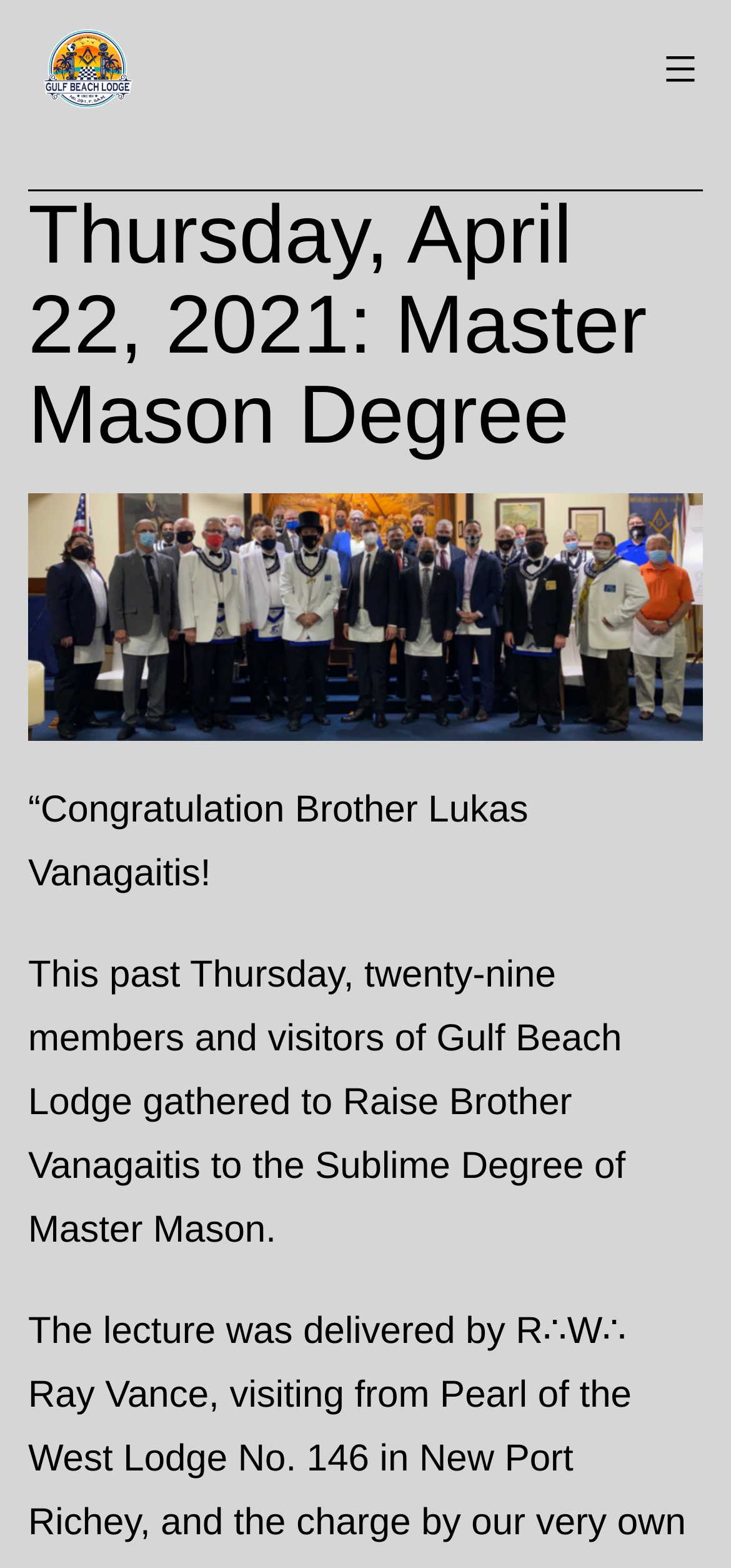Look at the image and answer the question in detail:
What is the name of the lodge?

I found the name 'Gulf Beach Masonic Lodge' in the link text 'Gulf Beach Masonic Lodge, No. 291, F & A M' and also in the image description 'Gulf Beach Masonic Lodge, No. 291, F & A M'